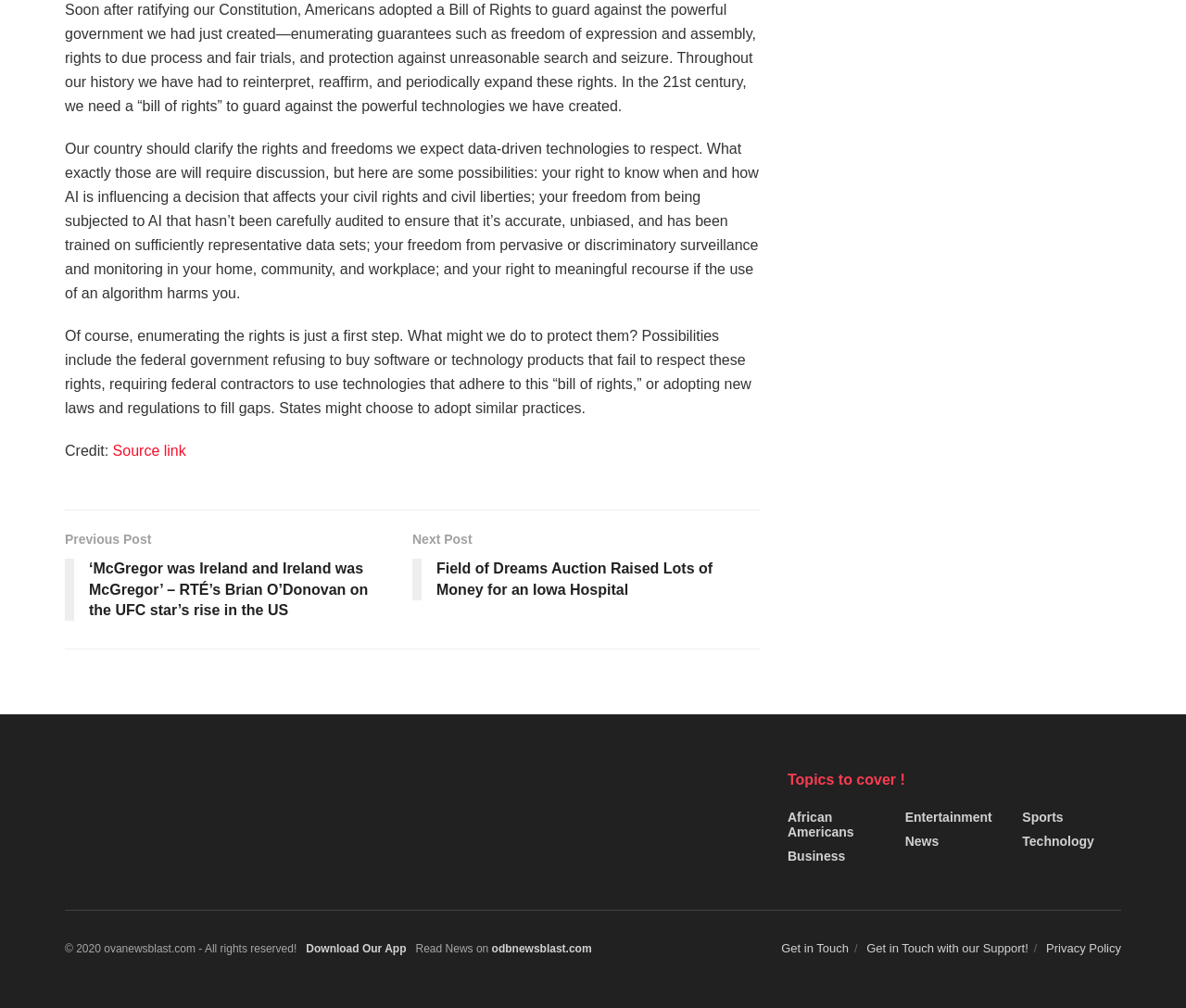Given the description Technology, predict the bounding box coordinates of the UI element. Ensure the coordinates are in the format (top-left x, top-left y, bottom-right x, bottom-right y) and all values are between 0 and 1.

[0.862, 0.827, 0.923, 0.842]